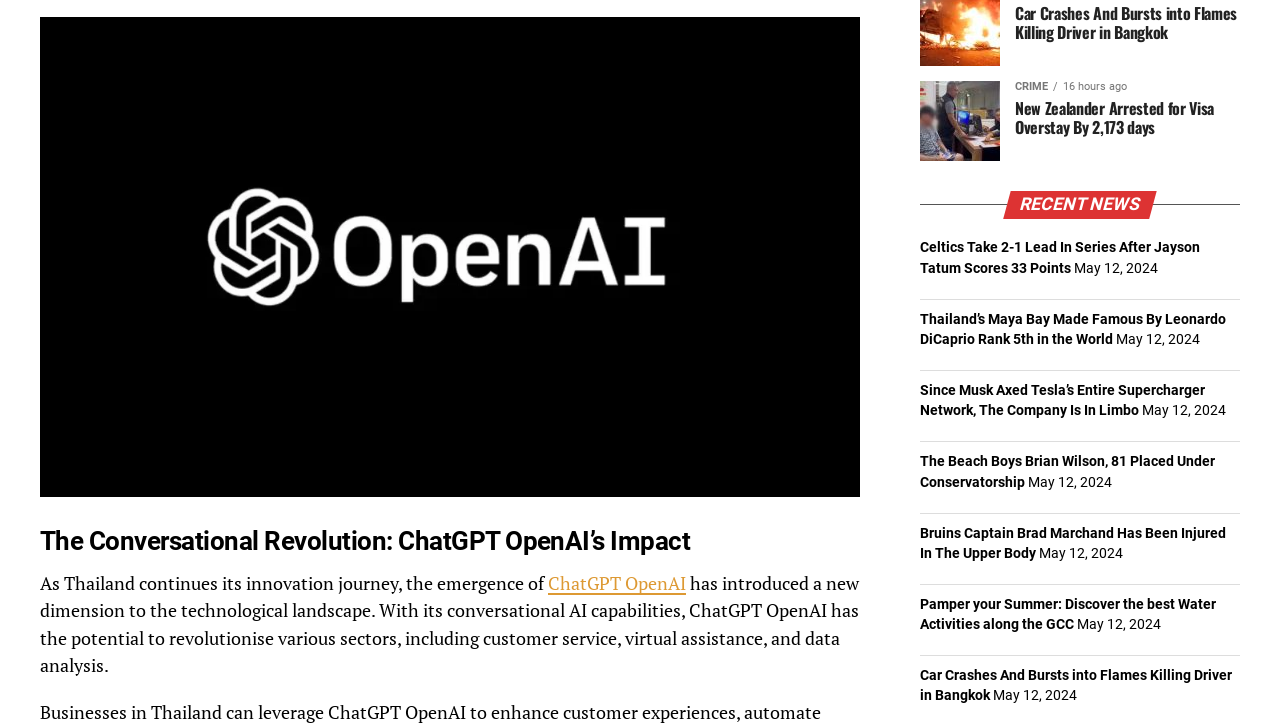How many news articles are displayed?
Give a comprehensive and detailed explanation for the question.

I counted the number of news article headings and links on the webpage, and there are 11 in total.